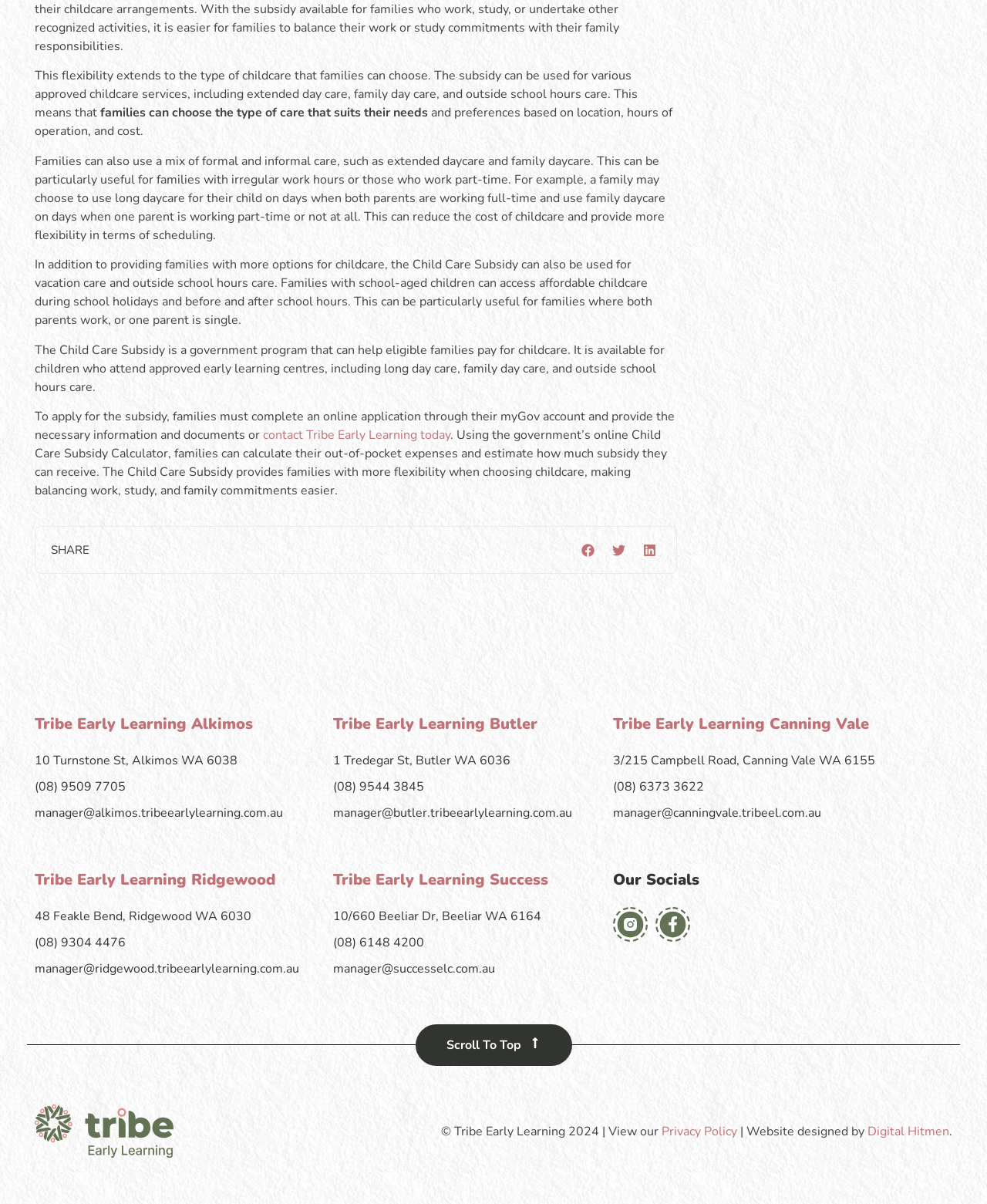How can families apply for the subsidy?
Answer with a single word or phrase, using the screenshot for reference.

complete an online application